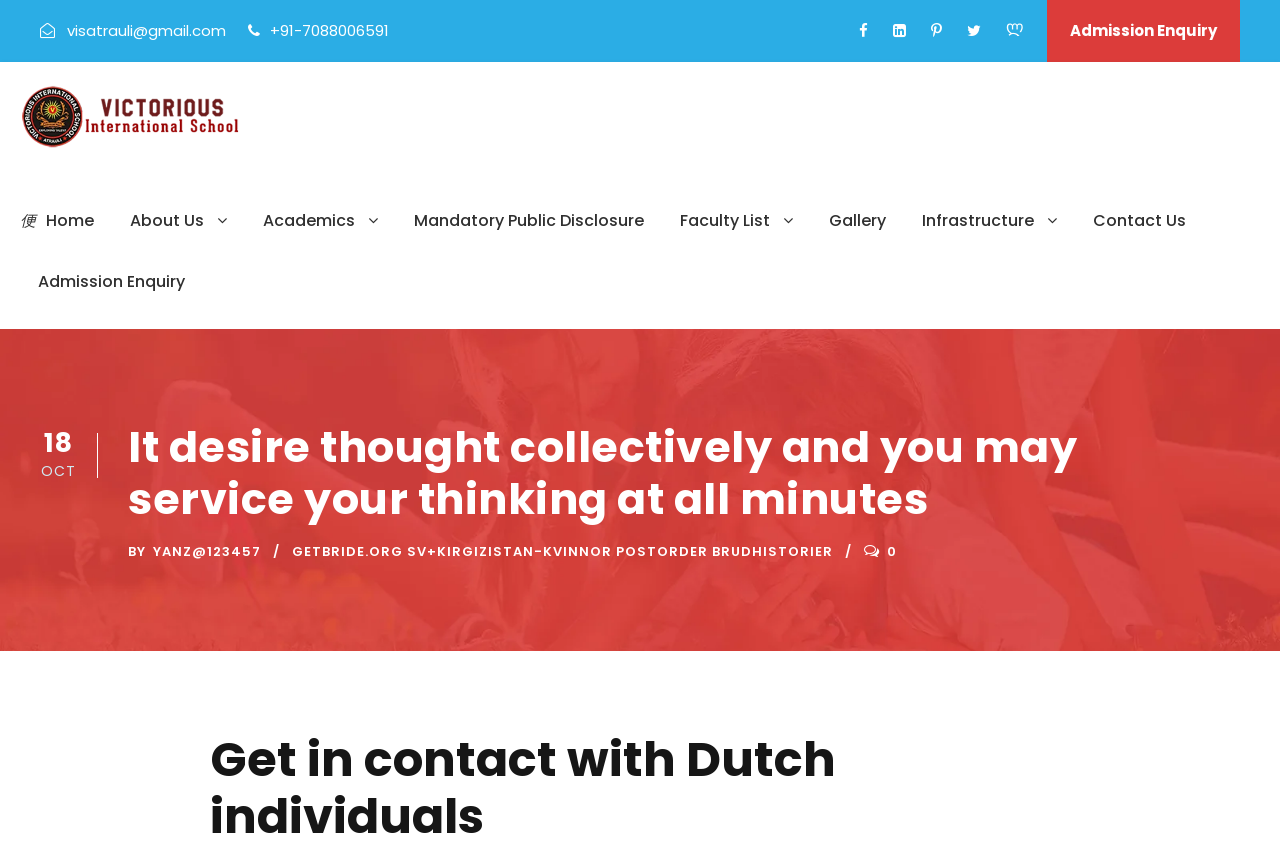Identify the bounding box of the UI element that matches this description: "Faculty List".

[0.531, 0.24, 0.62, 0.311]